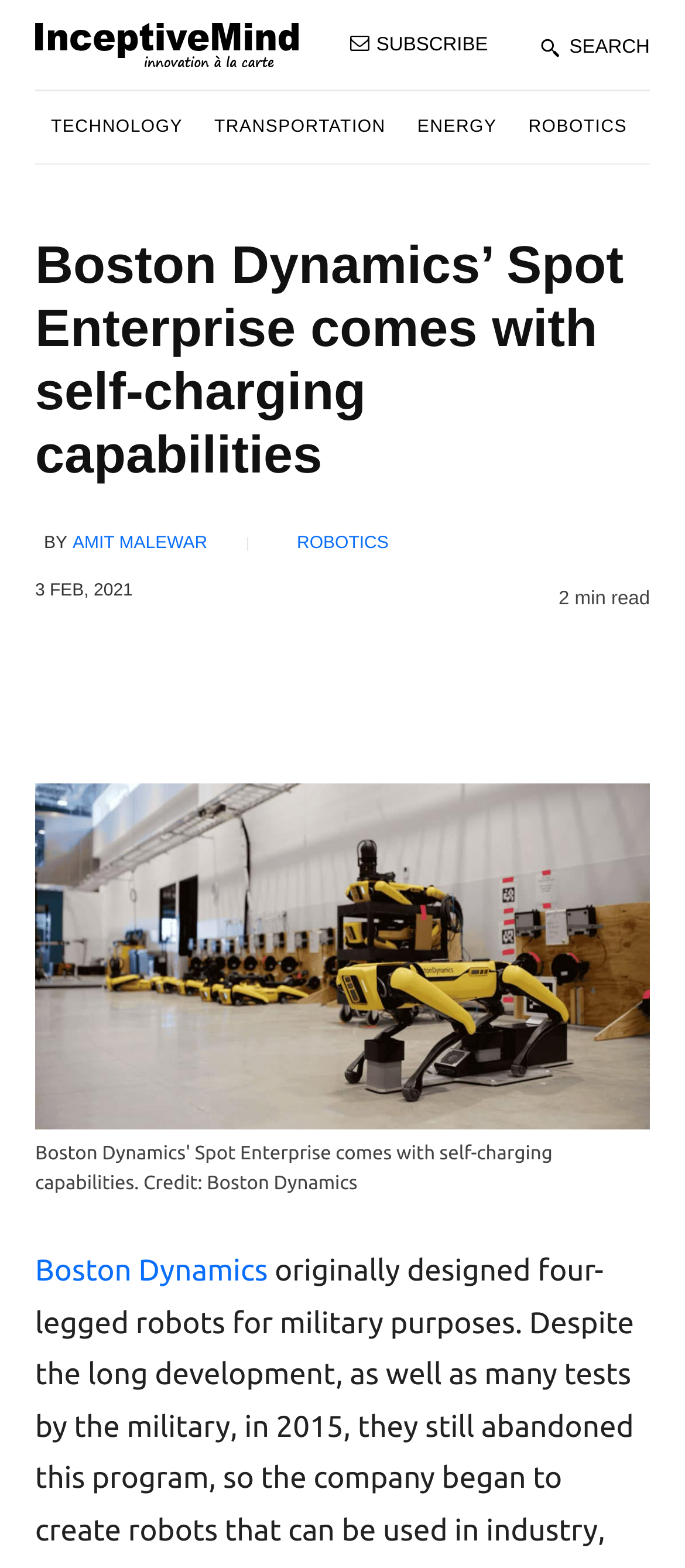Determine the bounding box coordinates of the target area to click to execute the following instruction: "Read the 'Ars Reviews GTA IV' article."

None